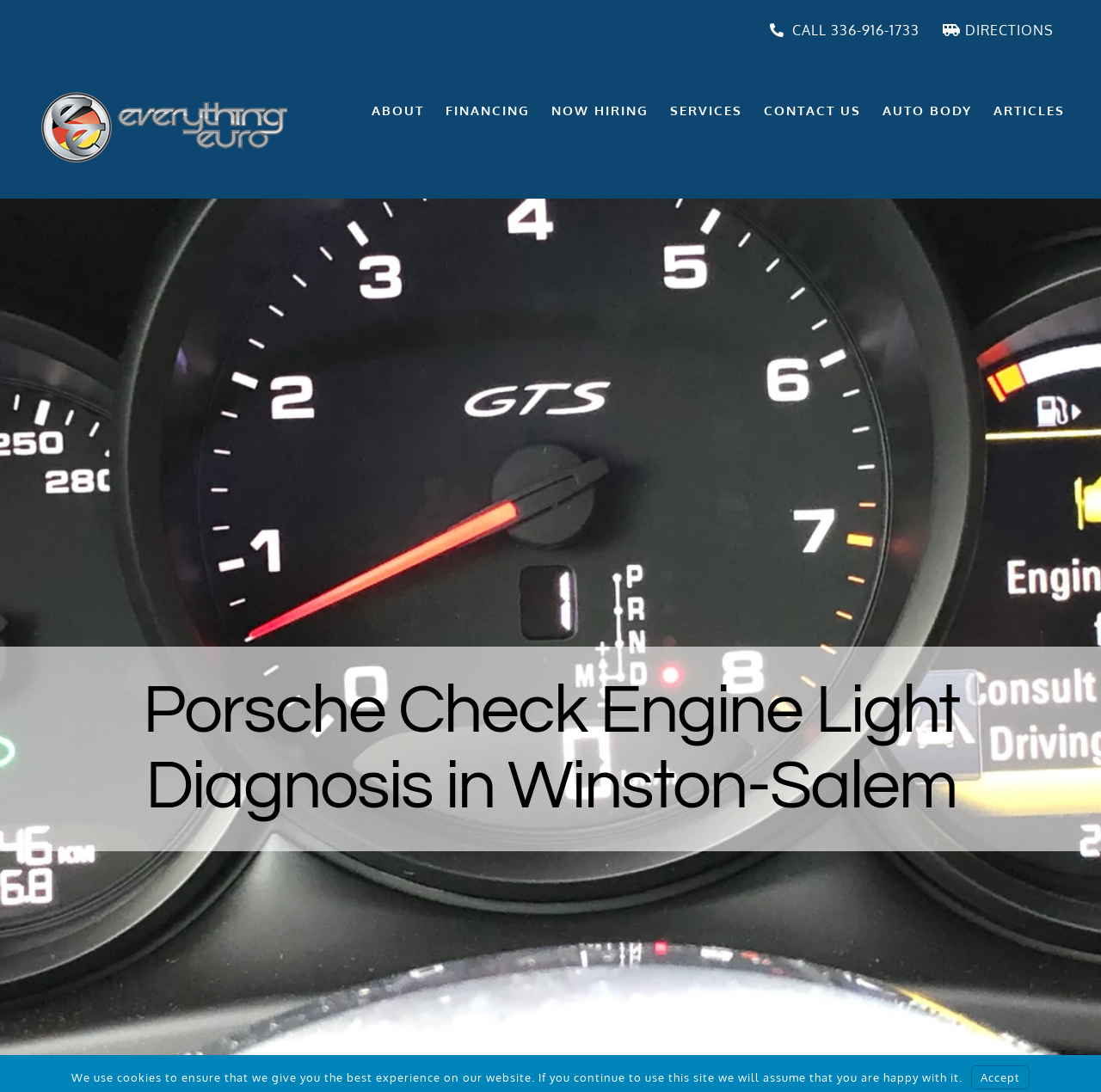Provide the bounding box coordinates for the UI element described in this sentence: "SERVICES". The coordinates should be four float values between 0 and 1, i.e., [left, top, right, bottom].

[0.608, 0.054, 0.674, 0.148]